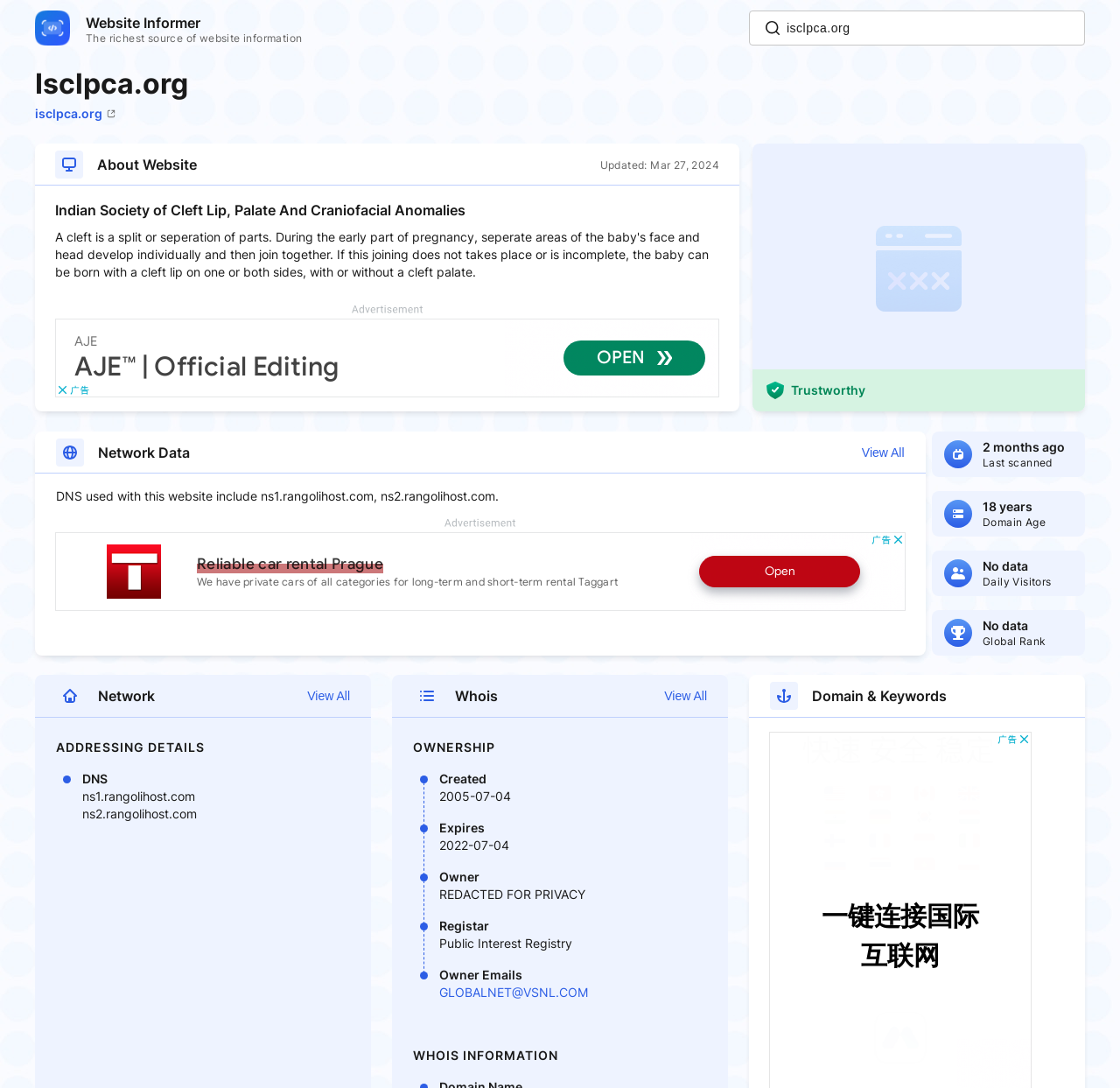Explain the webpage's layout and main content in detail.

The webpage appears to be a website information page for "isclpca.org", which stands for Indian Society of Cleft Lip, Palate And Craniofacial Anomalies. At the top, there is a header section with a link to "Website Informer" and a search bar. Below this, there is a large heading that reads "Isclpca.org" with a small image next to it.

On the left side of the page, there is a section titled "About Website" with some information about the website, including an update date and a description of the organization. Below this, there is an advertisement iframe.

On the right side of the page, there are several sections with headings such as "Trustworthy", "Network Data", and "Domain Age". Each of these sections contains some information about the website, including images, text, and buttons. There are also several iframes with advertisements scattered throughout the page.

Further down the page, there are sections titled "Network", "ADDRESSING DETAILS", "DNS", "Whois", and "OWNERSHIP", each containing specific information about the website's network, DNS, whois records, and ownership. These sections include headings, text, and buttons.

At the very bottom of the page, there is a section titled "WHOIS INFORMATION" with more detailed information about the website's whois records, including the owner's email address and registrar information.